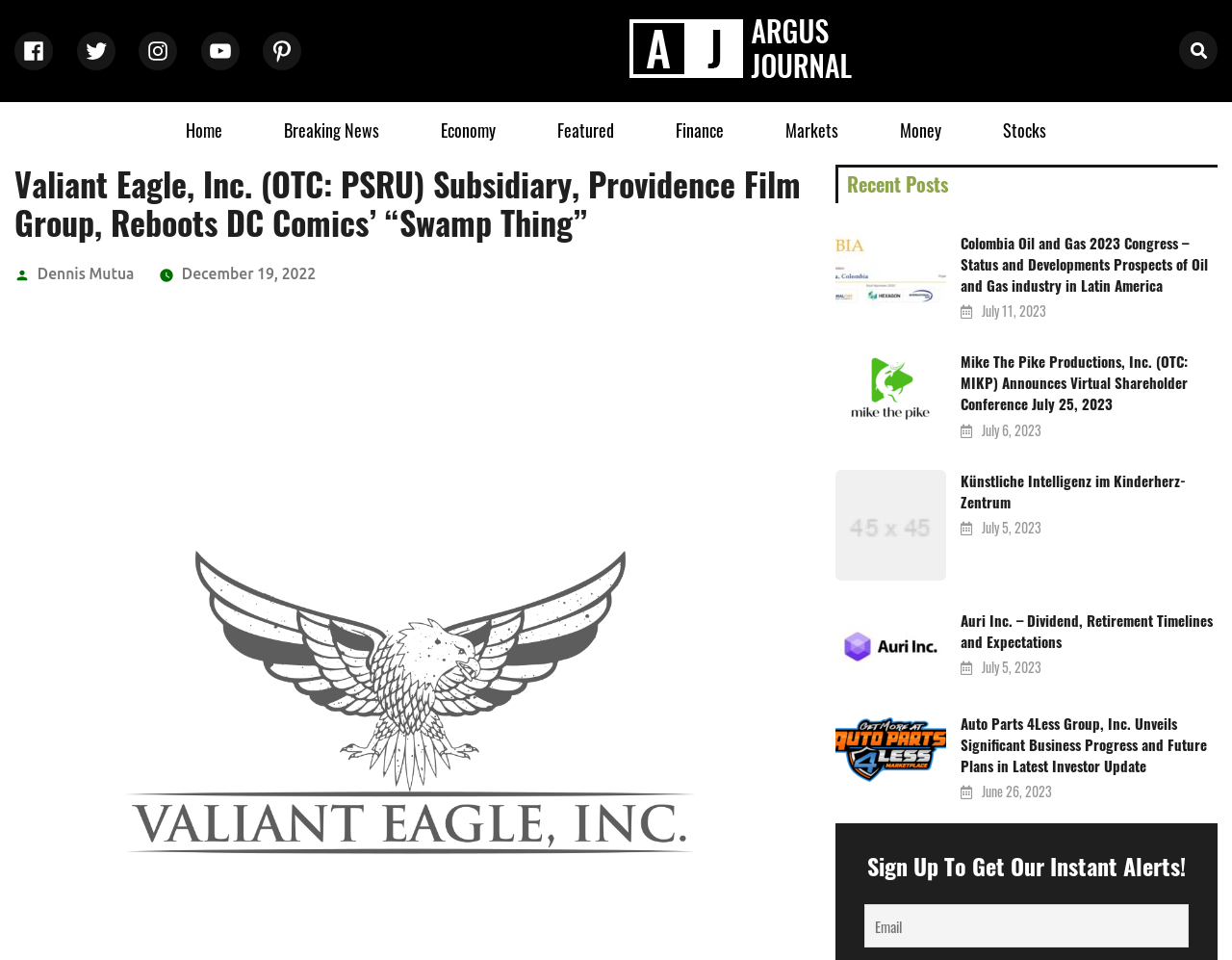Please give the bounding box coordinates of the area that should be clicked to fulfill the following instruction: "Go to the Home page". The coordinates should be in the format of four float numbers from 0 to 1, i.e., [left, top, right, bottom].

[0.151, 0.124, 0.18, 0.146]